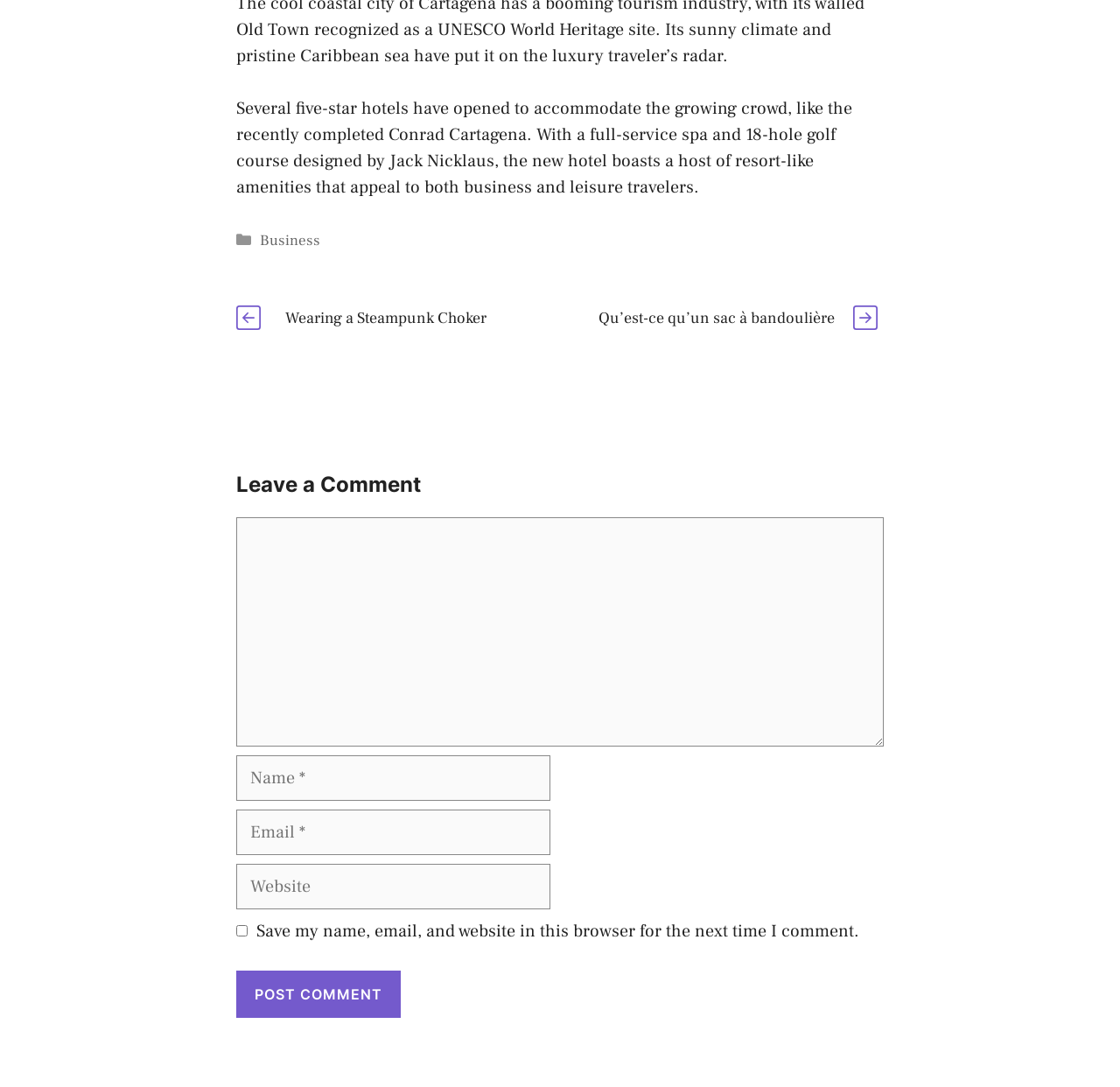Using the image as a reference, answer the following question in as much detail as possible:
What is the text on the button below the comment form?

The button below the comment form has the text 'Post Comment', which is likely used to submit the comment or message inputted in the form.